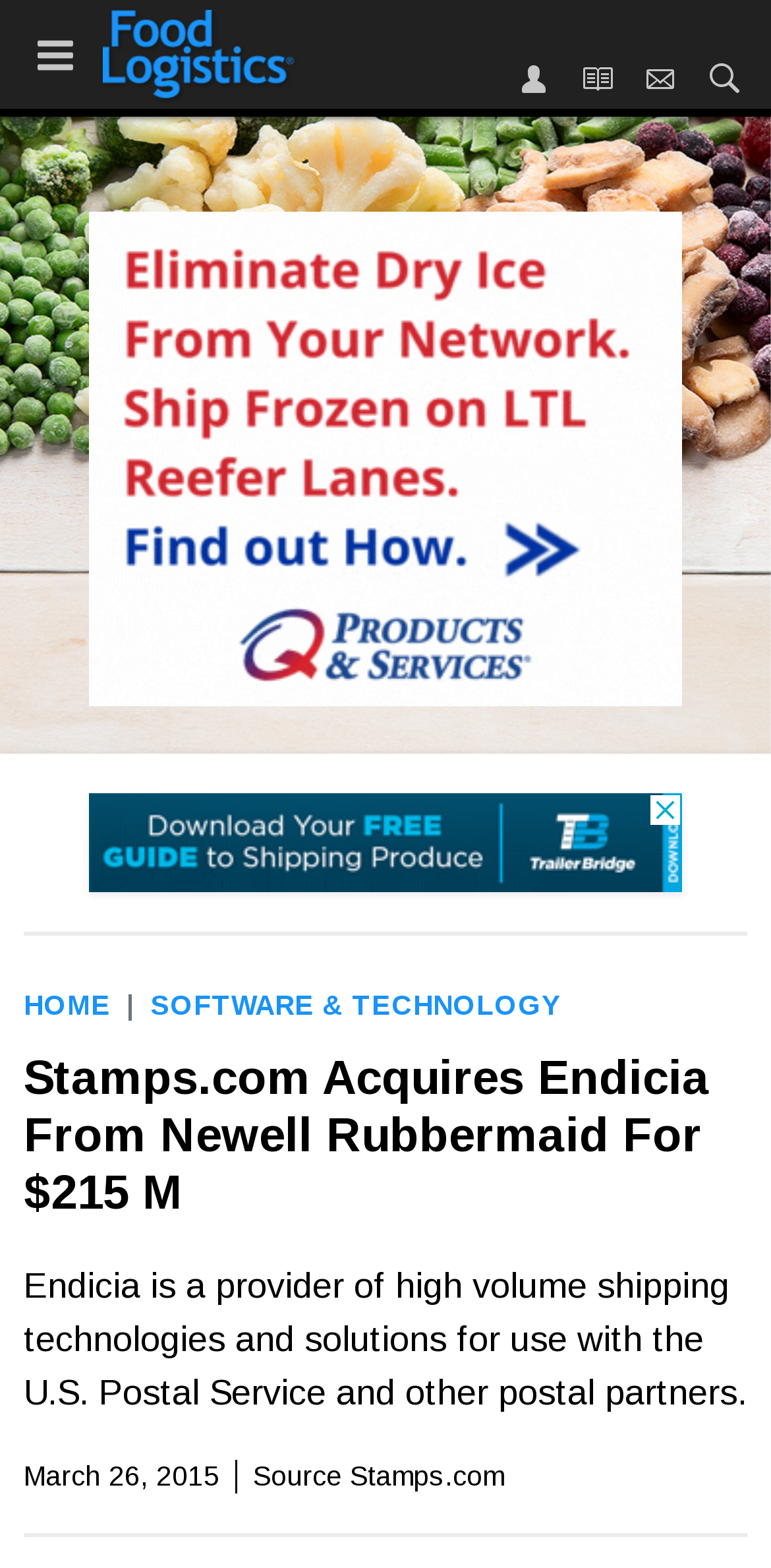Determine the coordinates of the bounding box for the clickable area needed to execute this instruction: "Click on the 'Sign In' link".

[0.672, 0.035, 0.733, 0.063]